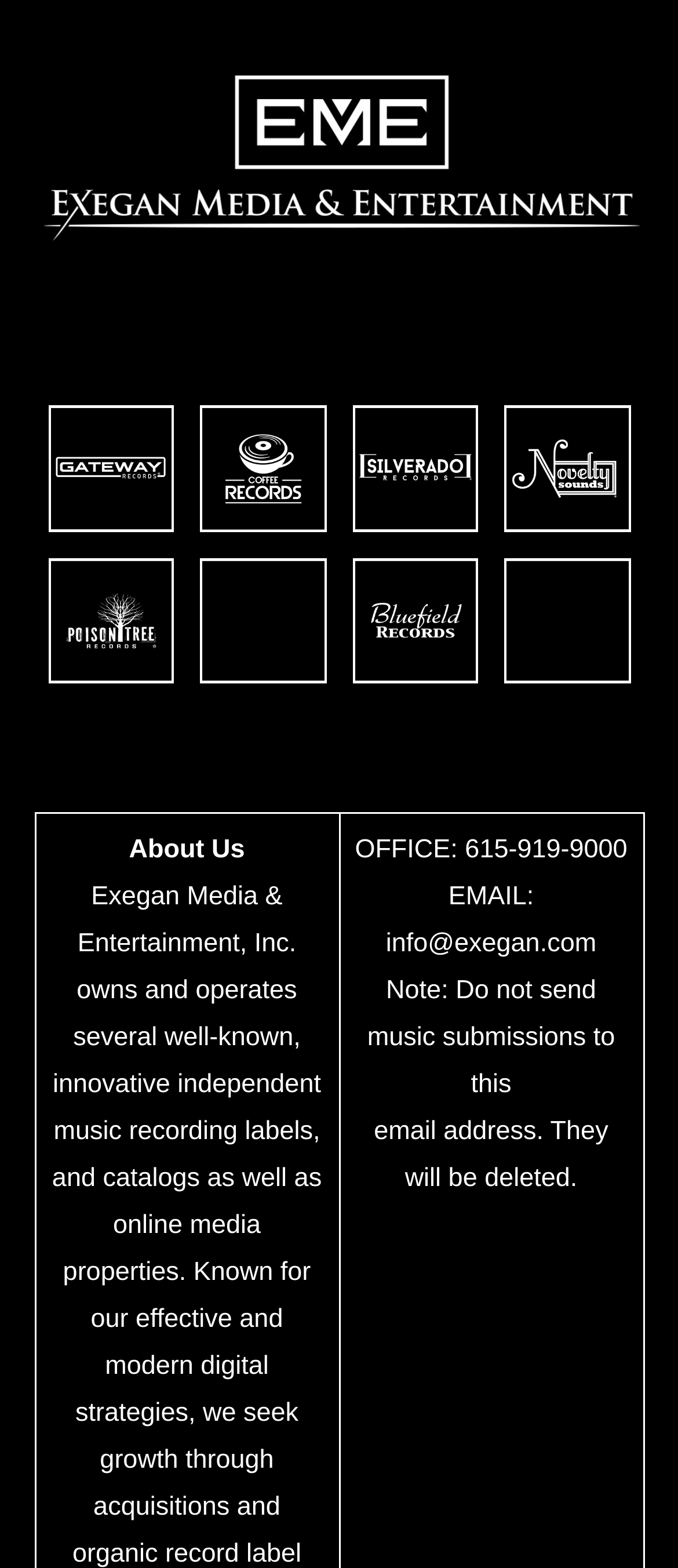What is the warning message at the bottom?
Respond to the question with a single word or phrase according to the image.

Email addresses will be deleted